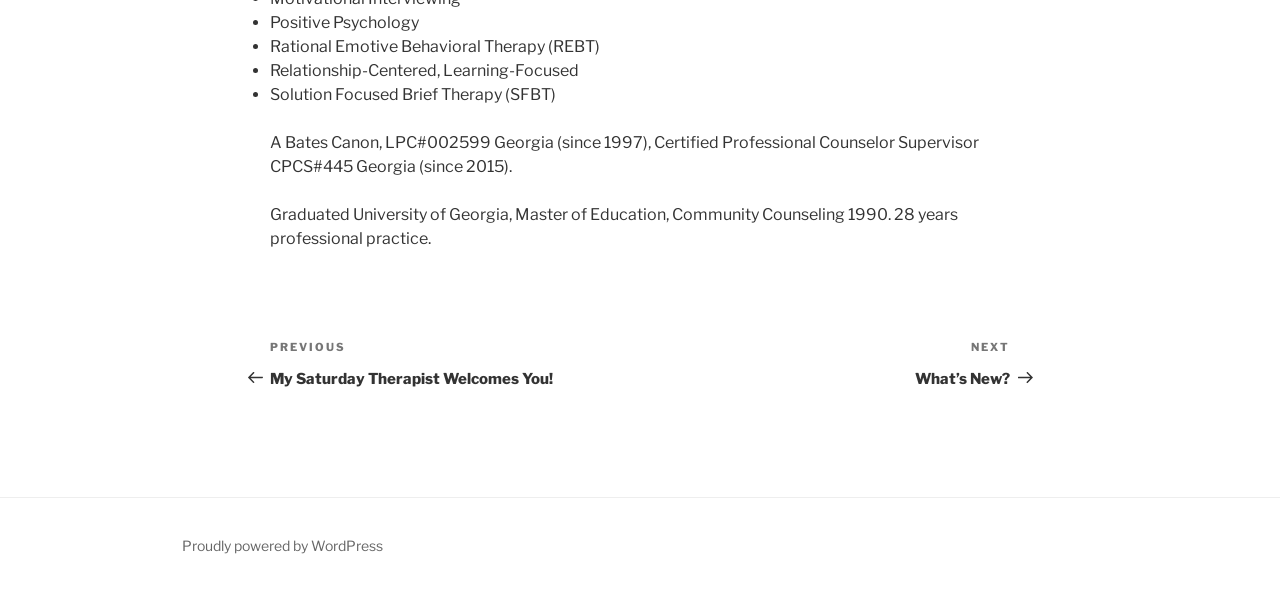What is the therapist's profession?
Based on the visual information, provide a detailed and comprehensive answer.

Based on the text 'A Bates Canon, LPC#002599 Georgia (since 1997), Certified Professional Counselor Supervisor CPCS#445 Georgia (since 2015).' on the webpage, we can infer that the therapist's profession is a Licensed Professional Counselor (LPC).